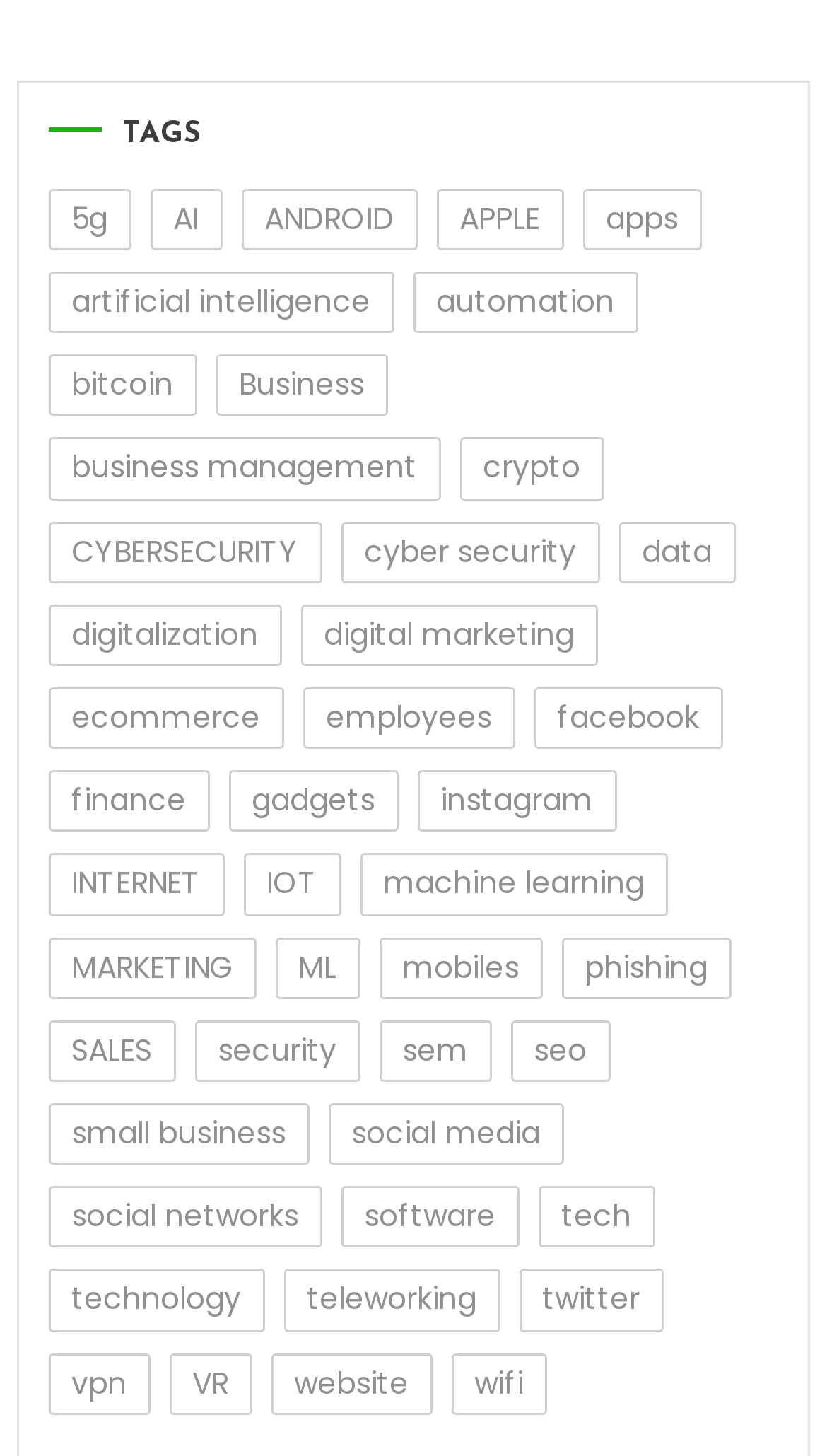Pinpoint the bounding box coordinates of the element to be clicked to execute the instruction: "Browse the 'TECHNOLOGY' category".

[0.058, 0.872, 0.32, 0.914]